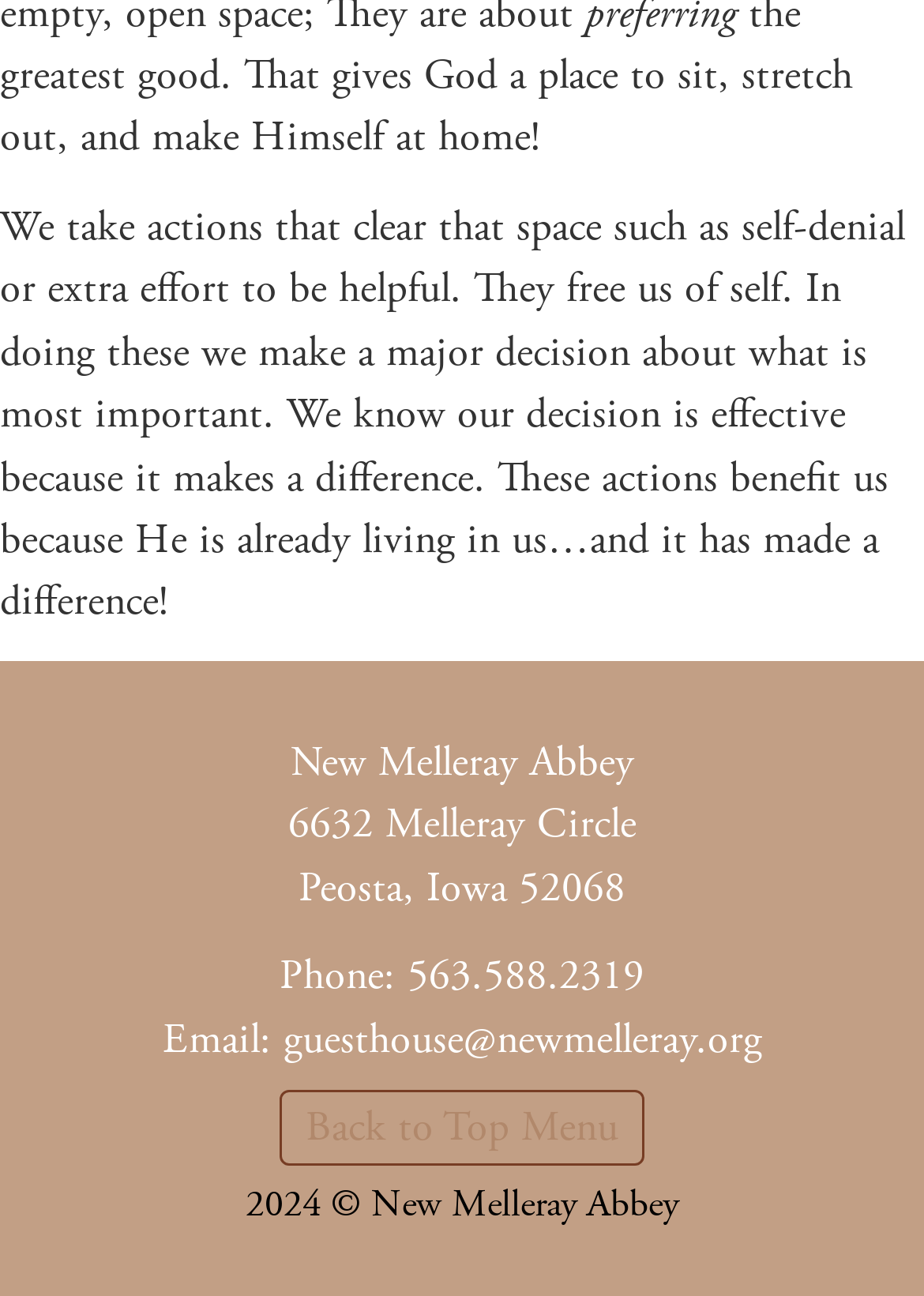What is the name of the abbey?
Examine the webpage screenshot and provide an in-depth answer to the question.

The name of the abbey can be found in the StaticText element with the text 'New Melleray Abbey' at coordinates [0.314, 0.568, 0.686, 0.609].